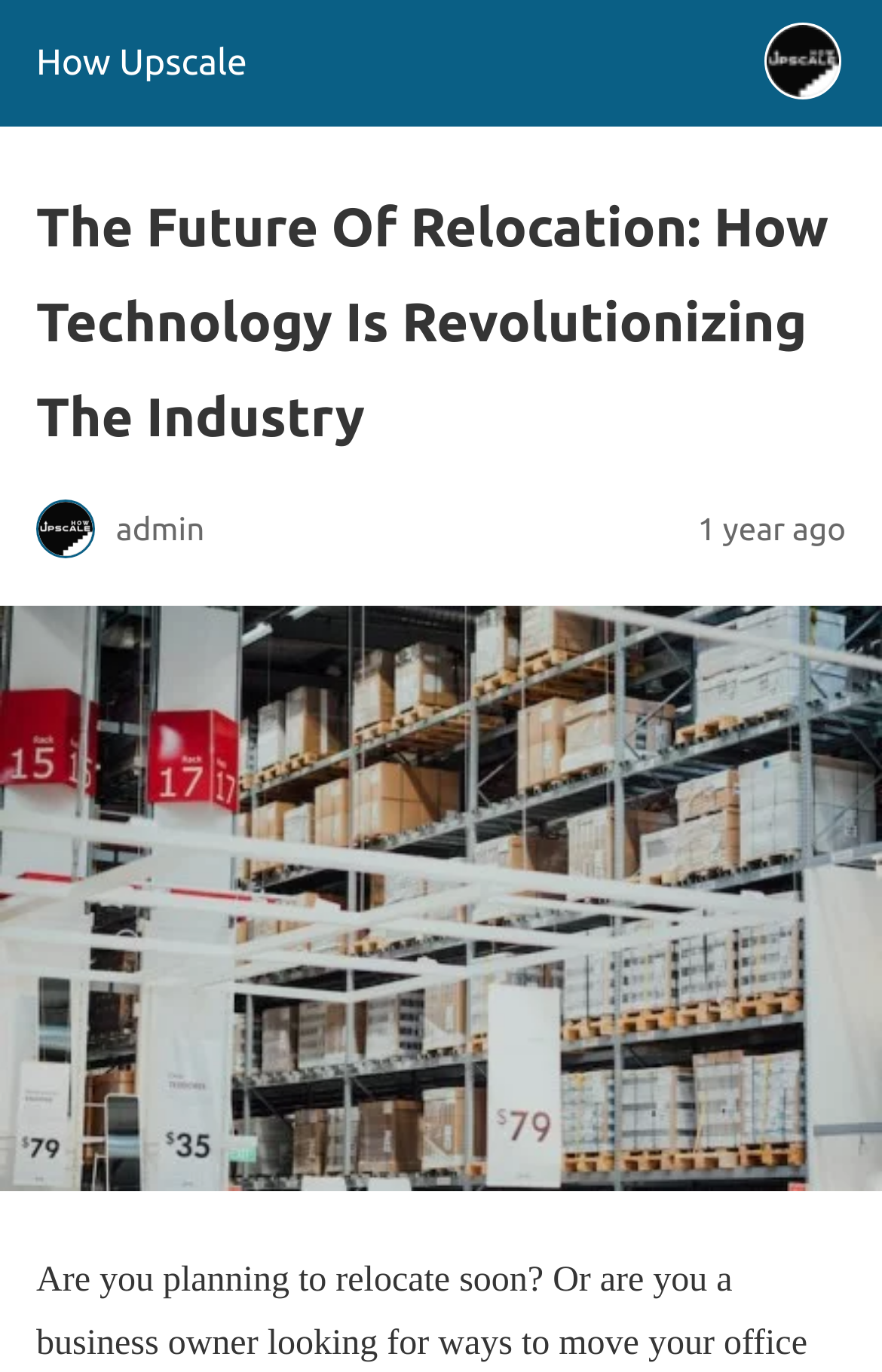Answer the question below in one word or phrase:
How old is the blog post?

1 year